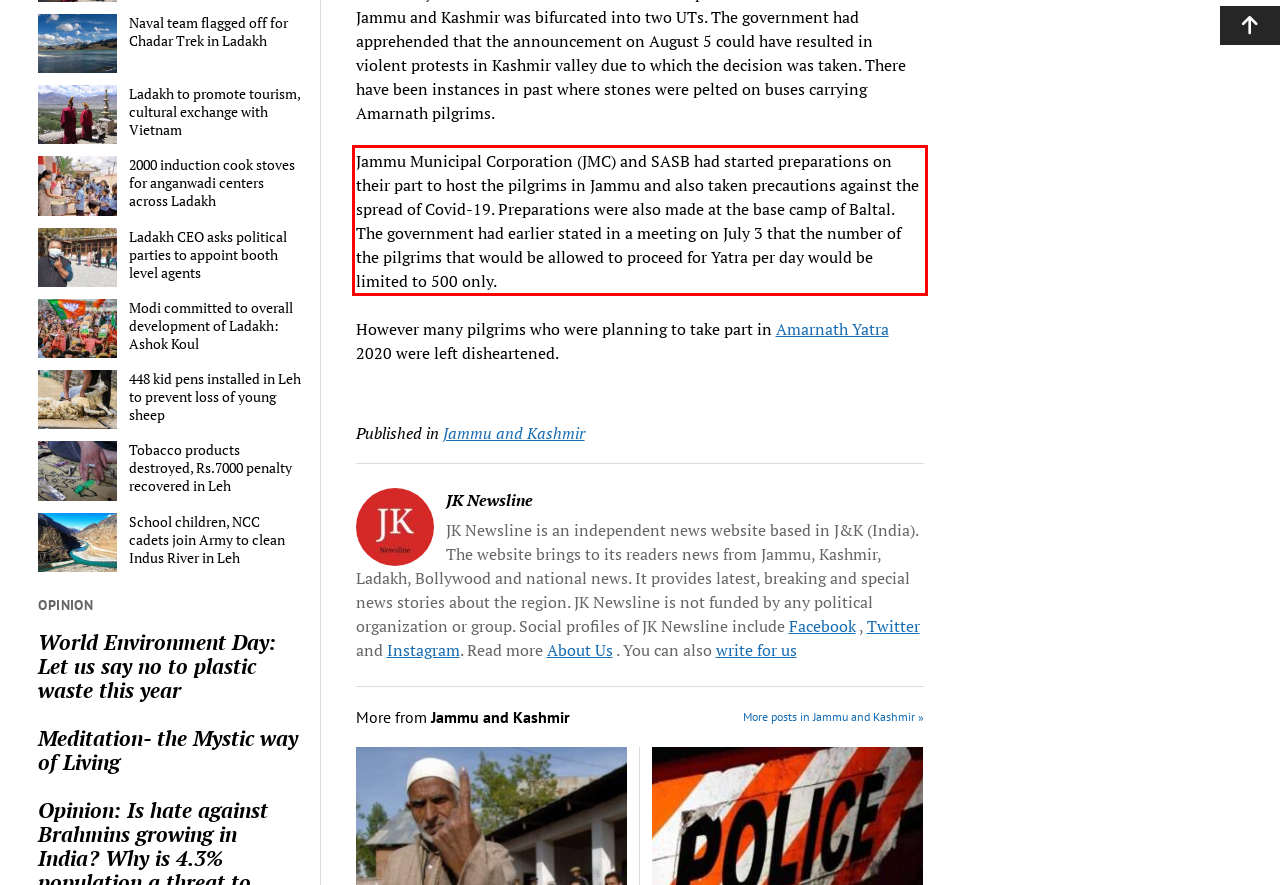Identify the red bounding box in the webpage screenshot and perform OCR to generate the text content enclosed.

Jammu Municipal Corporation (JMC) and SASB had started preparations on their part to host the pilgrims in Jammu and also taken precautions against the spread of Covid-19. Preparations were also made at the base camp of Baltal. The government had earlier stated in a meeting on July 3 that the number of the pilgrims that would be allowed to proceed for Yatra per day would be limited to 500 only.